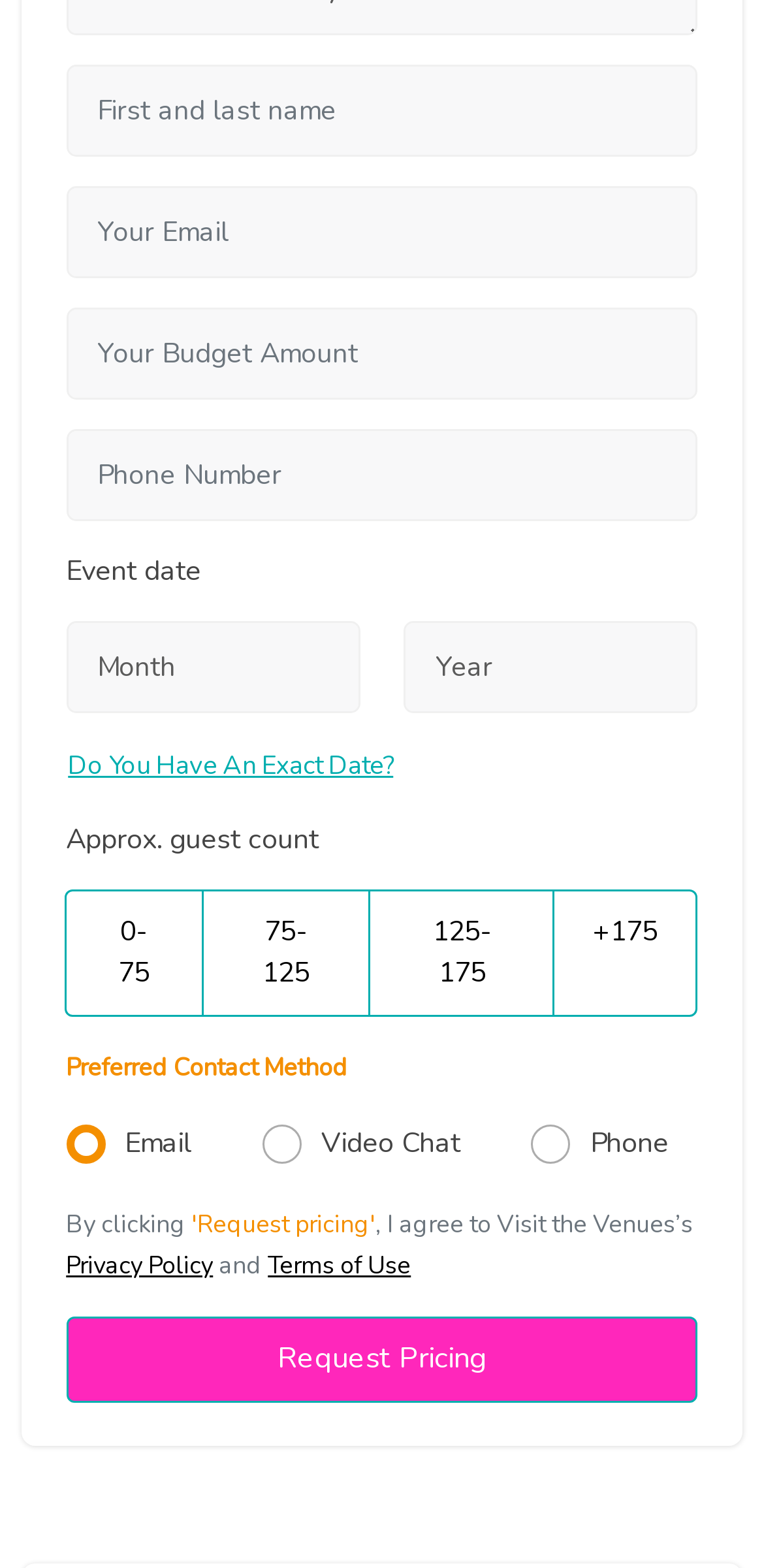Determine the bounding box for the UI element described here: "name="weddingdir_request_quote_contact" placeholder="Phone Number"".

[0.087, 0.274, 0.913, 0.333]